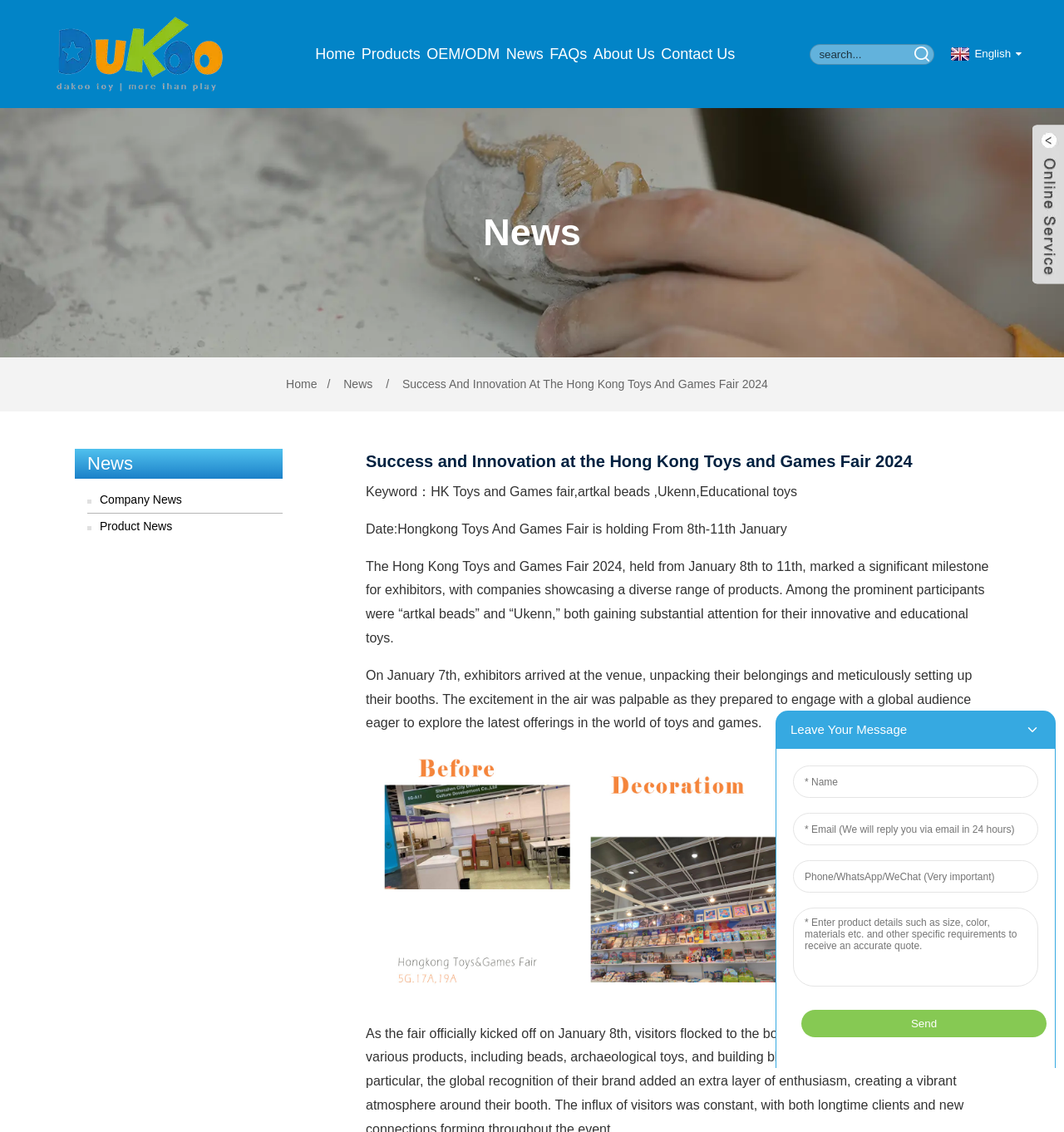Using the provided description OEM/ODM, find the bounding box coordinates for the UI element. Provide the coordinates in (top-left x, top-left y, bottom-right x, bottom-right y) format, ensuring all values are between 0 and 1.

[0.4, 0.036, 0.471, 0.059]